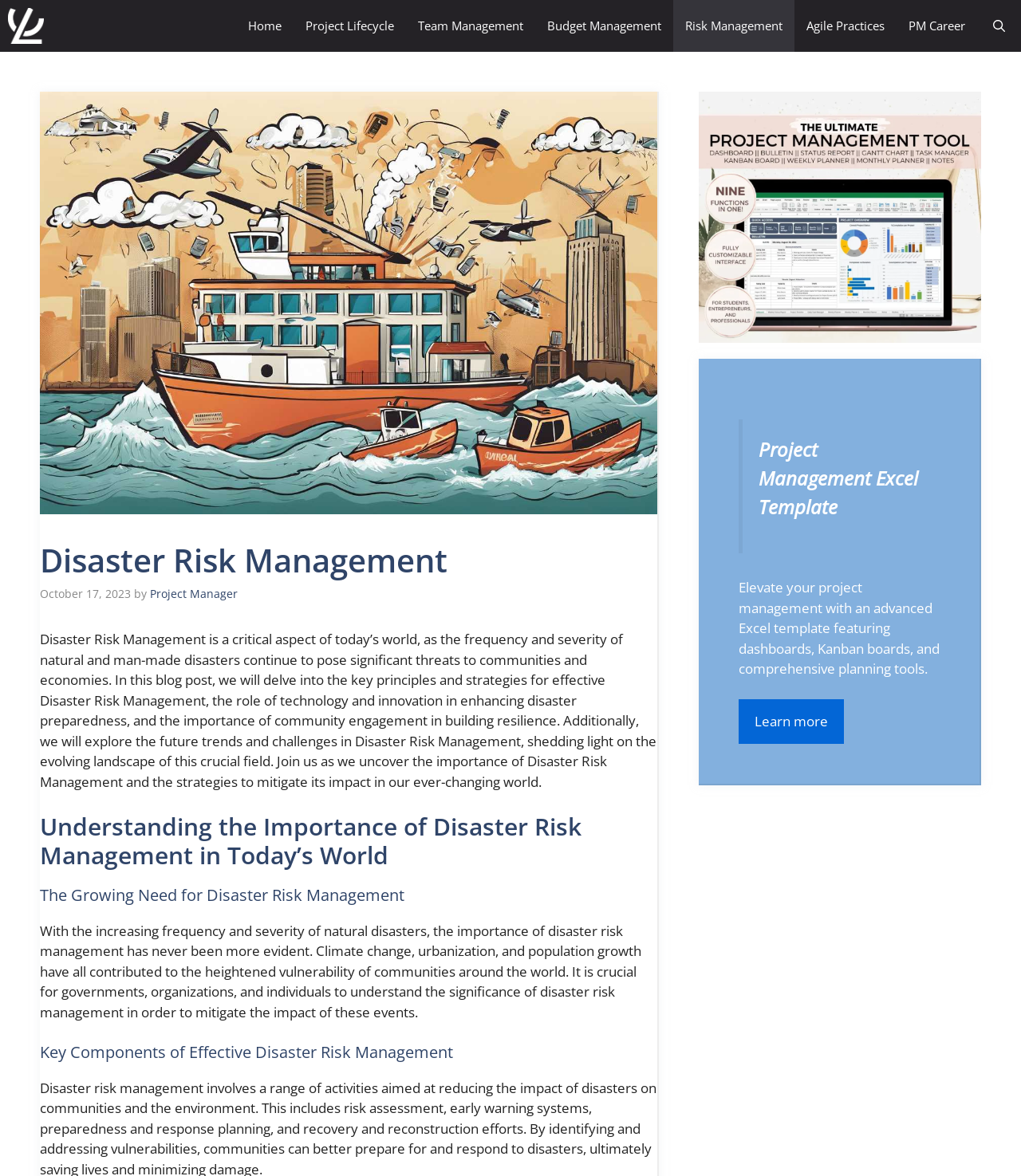What is the role of technology in Disaster Risk Management?
Use the information from the image to give a detailed answer to the question.

According to the webpage content, technology plays a role in enhancing disaster preparedness, as mentioned in the text that discusses the key principles and strategies for effective Disaster Risk Management.